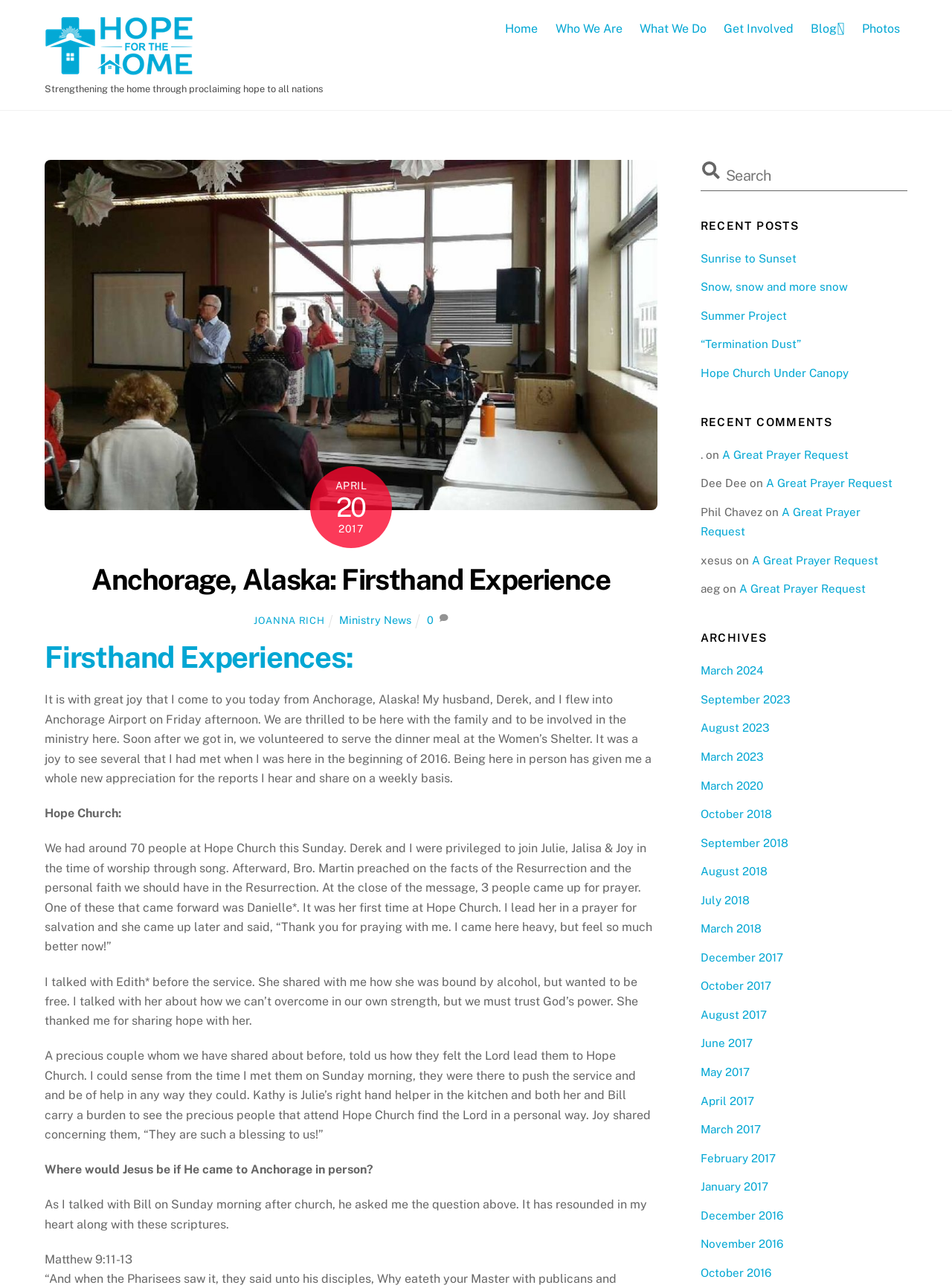Calculate the bounding box coordinates for the UI element based on the following description: "Home". Ensure the coordinates are four float numbers between 0 and 1, i.e., [left, top, right, bottom].

[0.523, 0.009, 0.573, 0.036]